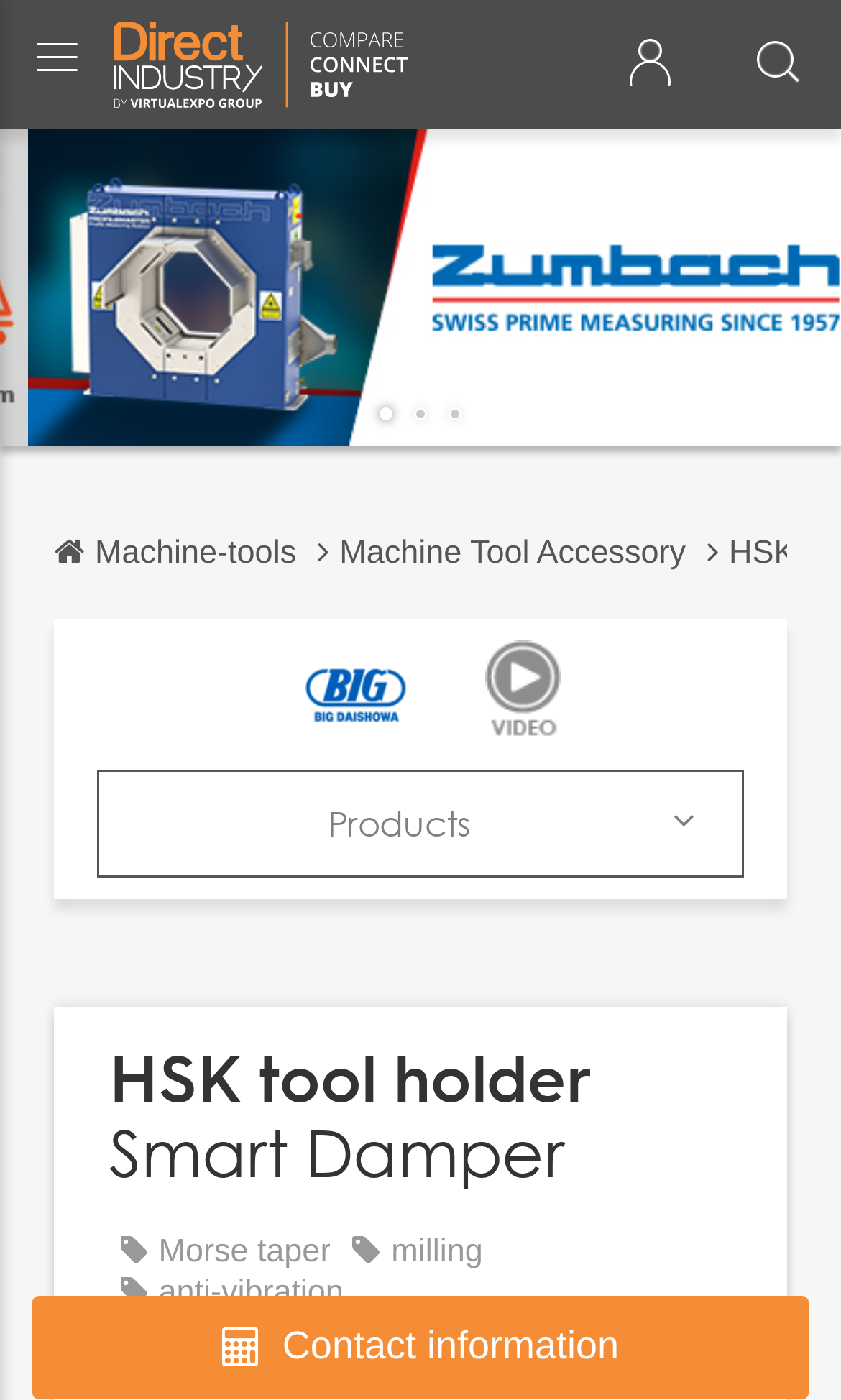What is the purpose of the search box at the top of the webpage?
Answer the question with a single word or phrase derived from the image.

Search for products or brands